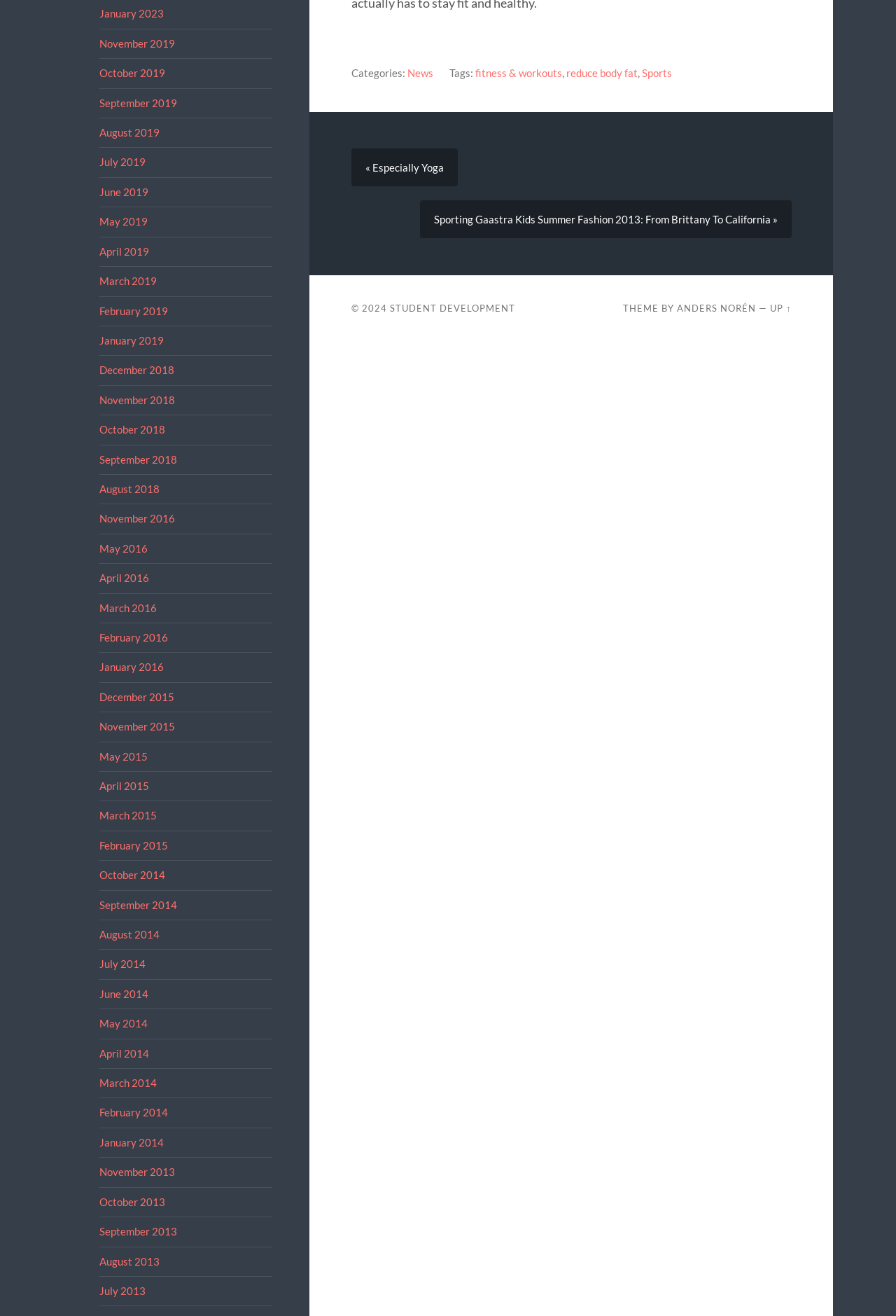Refer to the image and answer the question with as much detail as possible: What is the category listed after 'Categories:'?

After the 'Categories:' label, I found a link labeled 'News', which is the first category listed.